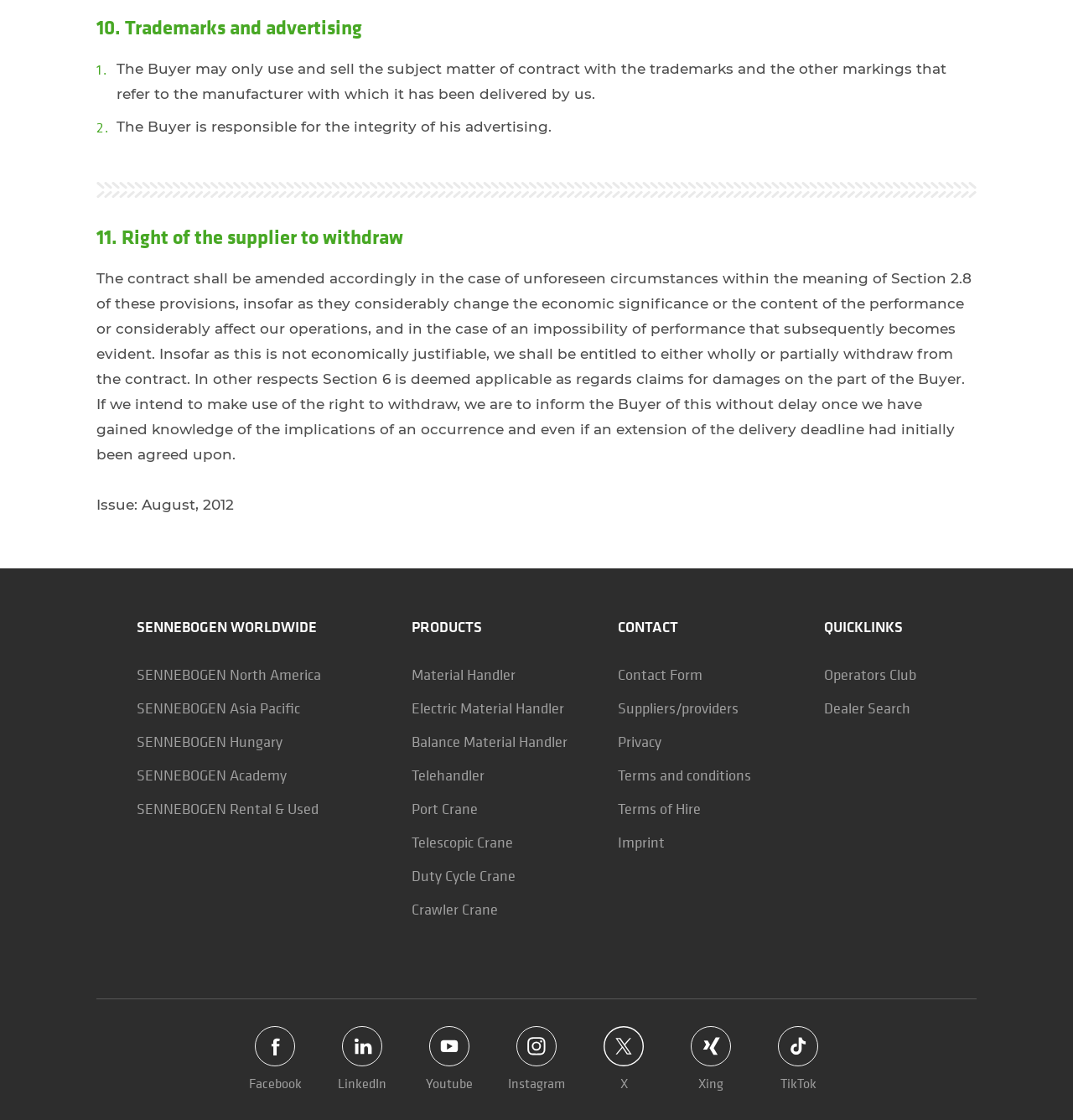Please specify the bounding box coordinates for the clickable region that will help you carry out the instruction: "Jump to navigation".

None